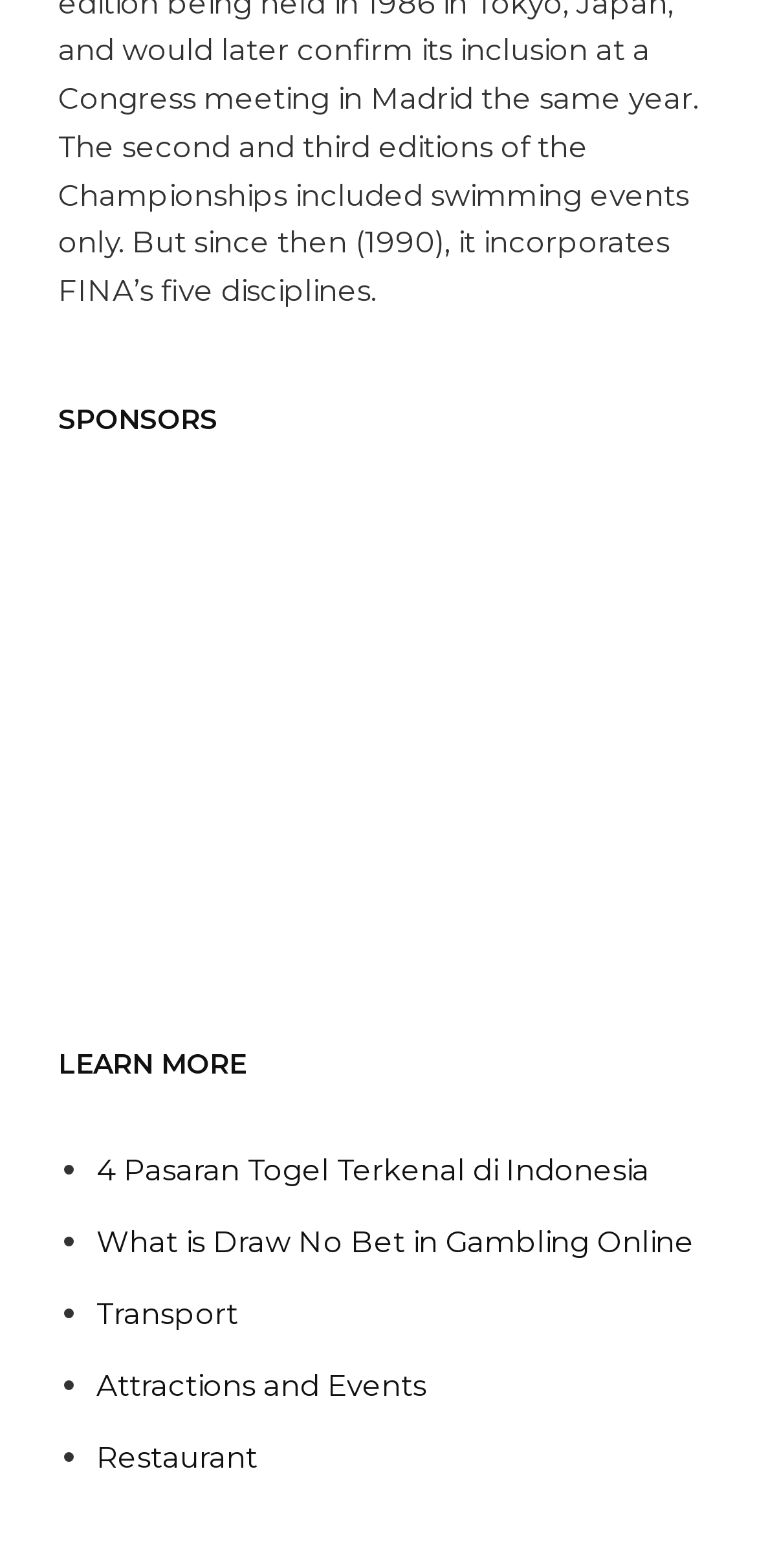Answer the question in one word or a short phrase:
How many links are listed under 'LEARN MORE'?

4